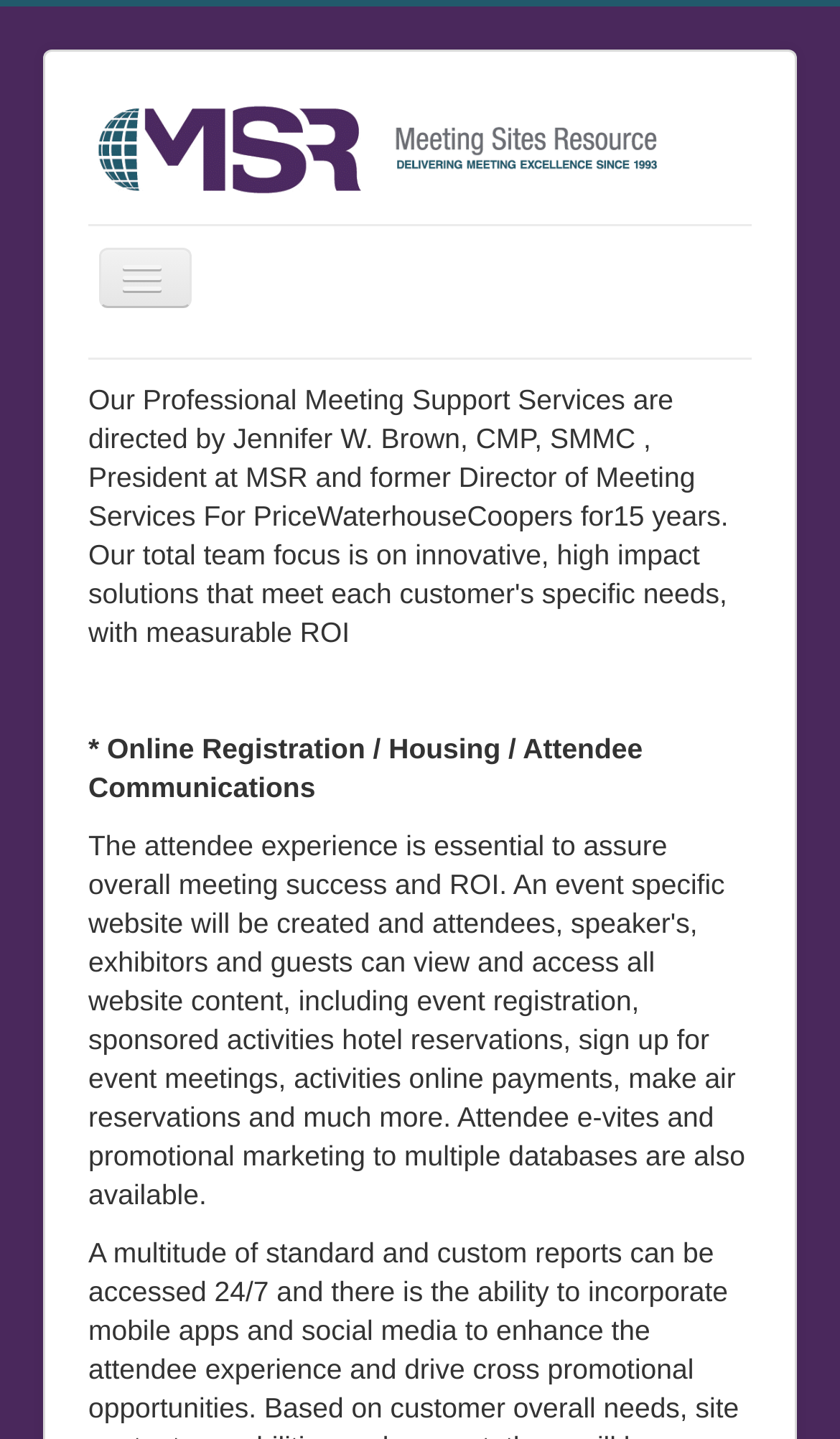What is the first link on the webpage?
Using the image as a reference, give a one-word or short phrase answer.

Meeting Sites Resource